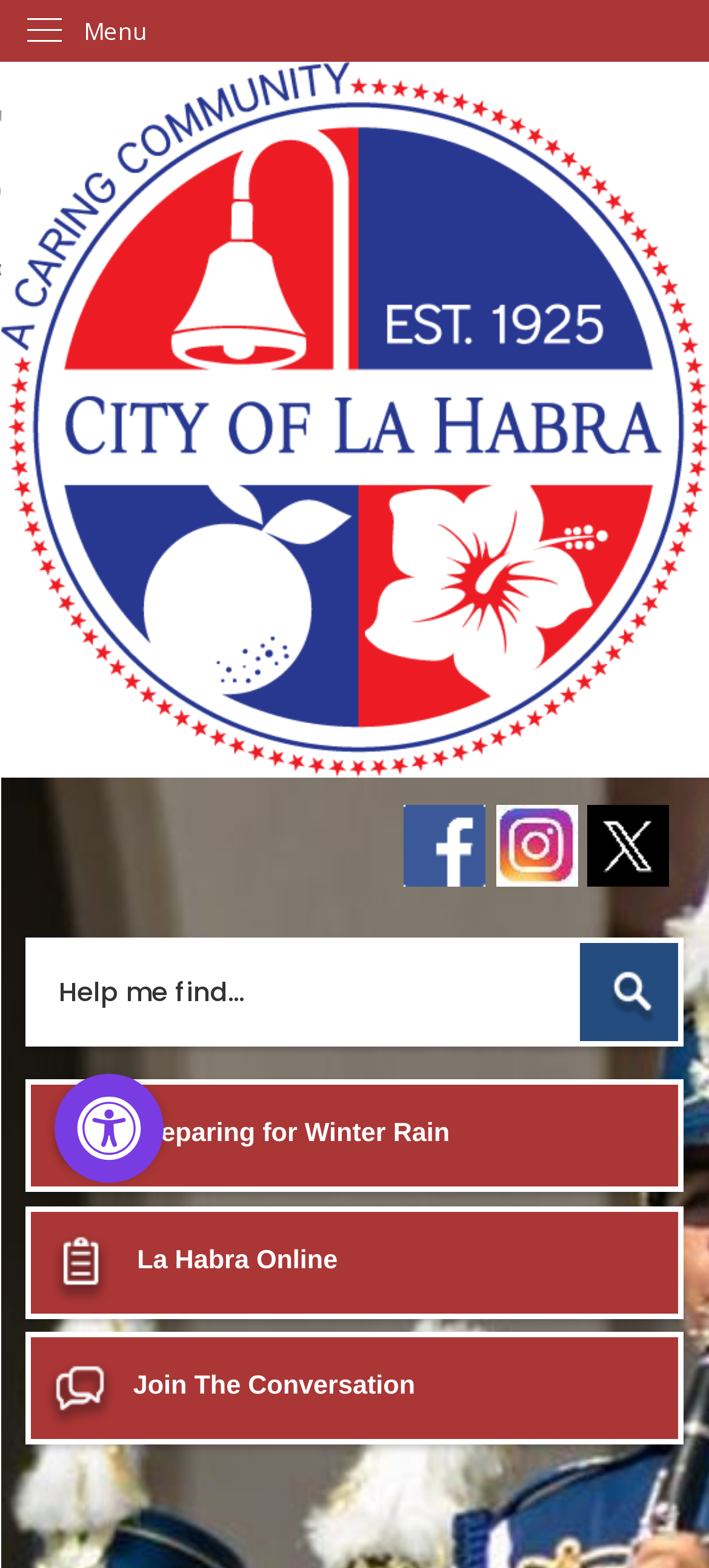What is the name of the logo at the top of the page?
Examine the webpage screenshot and provide an in-depth answer to the question.

I identified the logo at the top of the page by looking at the image element with the description 'La-Habra-logo transparent background'. This suggests that the logo is for La Habra.